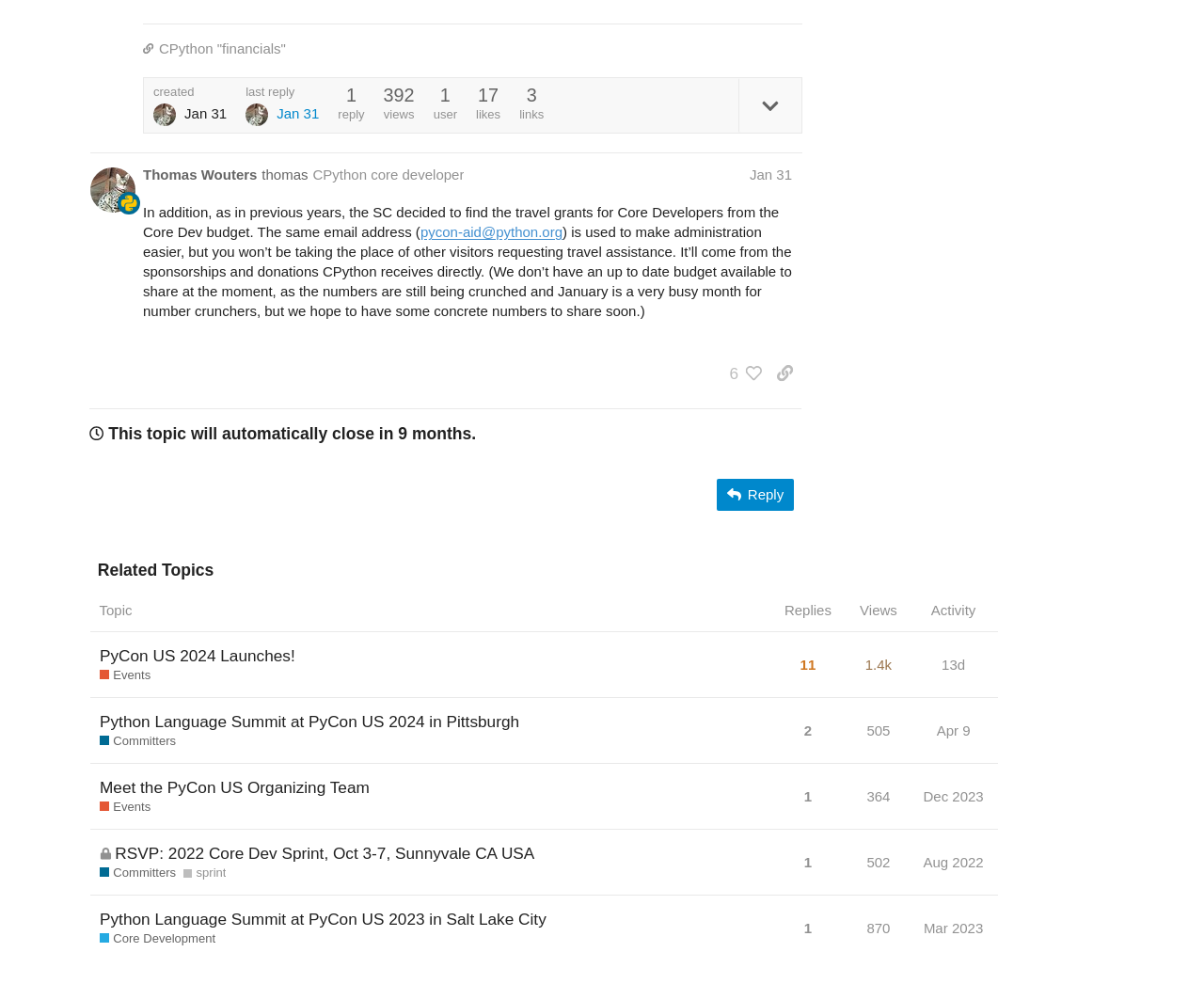From the webpage screenshot, identify the region described by CPython core developer. Provide the bounding box coordinates as (top-left x, top-left y, bottom-right x, bottom-right y), with each value being a floating point number between 0 and 1.

[0.26, 0.17, 0.385, 0.186]